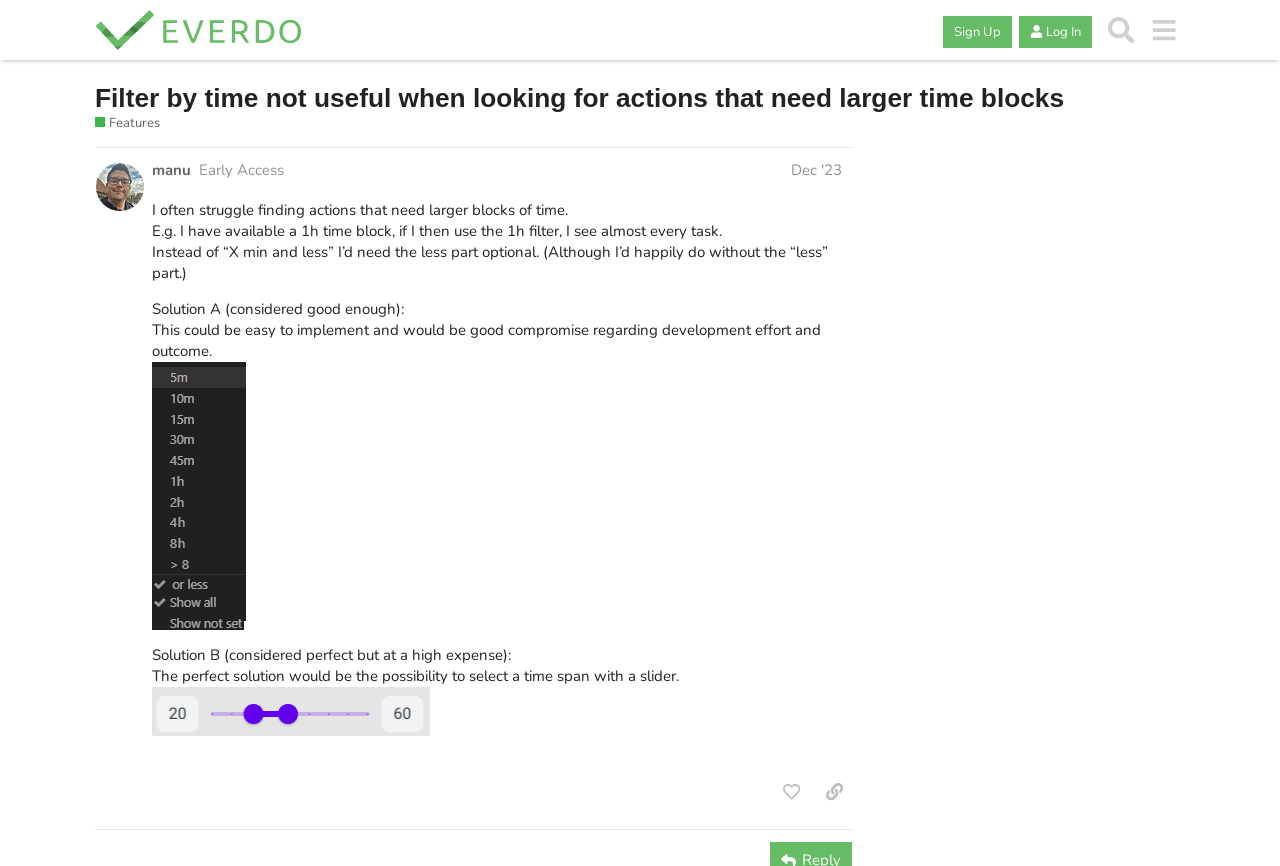Find the bounding box of the element with the following description: "title="like this post"". The coordinates must be four float numbers between 0 and 1, formatted as [left, top, right, bottom].

[0.604, 0.895, 0.633, 0.935]